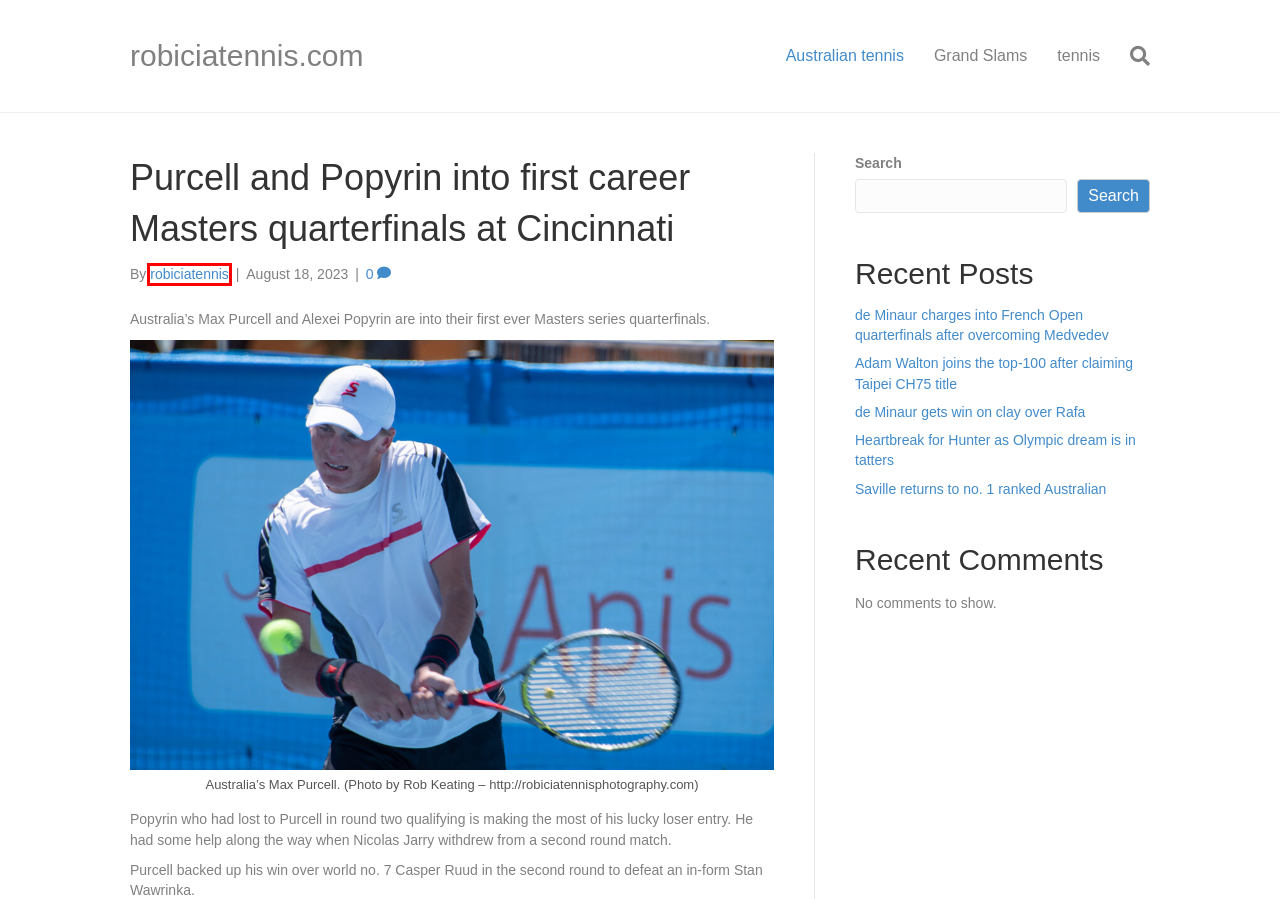You are provided with a screenshot of a webpage containing a red rectangle bounding box. Identify the webpage description that best matches the new webpage after the element in the bounding box is clicked. Here are the potential descriptions:
A. Heartbreak for Hunter as Olympic dream is in tatters – robiciatennis.com
B. Australian tennis – robiciatennis.com
C. Adam Walton joins the top-100 after claiming Taipei CH75 title – robiciatennis.com
D. Grand Slams – robiciatennis.com
E. robiciatennis.com – Covering Australian tennis
F. robiciatennis – robiciatennis.com
G. de Minaur charges into French Open quarterfinals after overcoming Medvedev – robiciatennis.com
H. Saville returns to no. 1 ranked Australian – robiciatennis.com

F